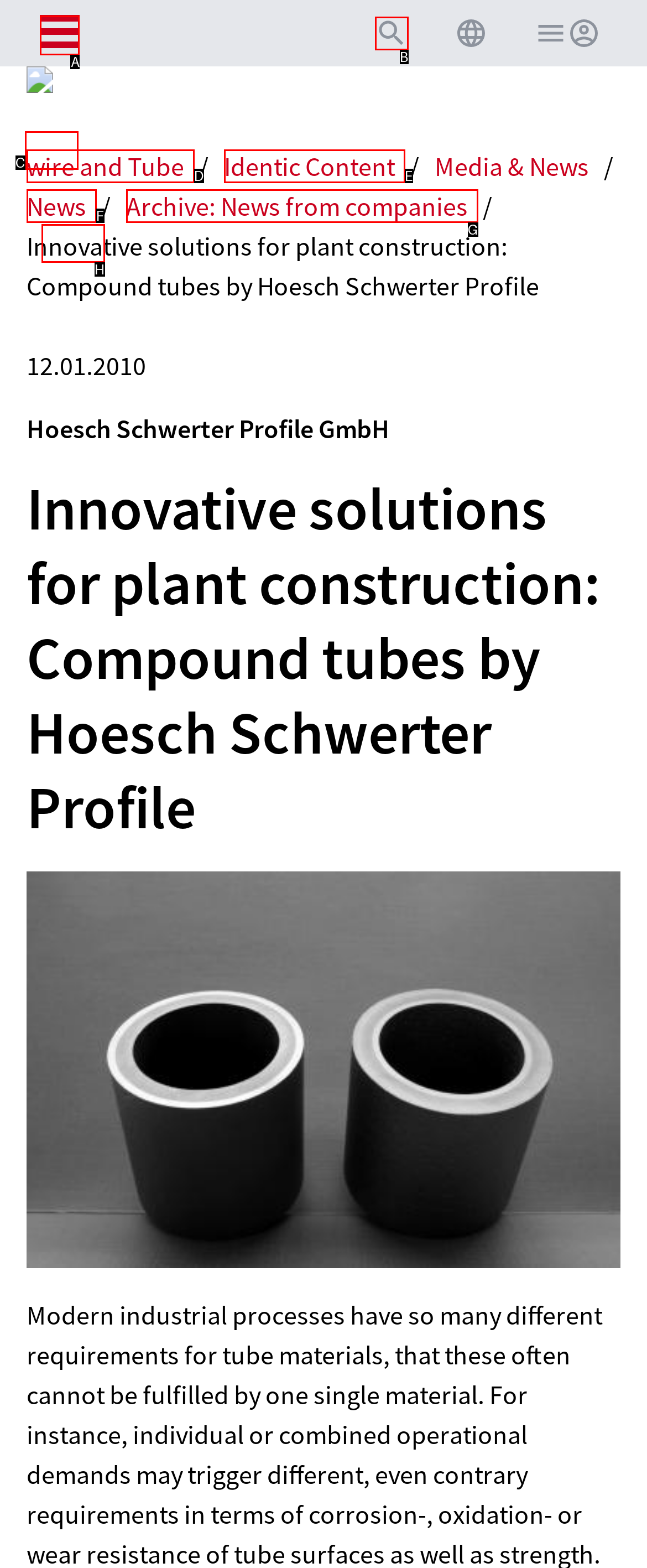Based on the task: Click the Menu link, which UI element should be clicked? Answer with the letter that corresponds to the correct option from the choices given.

A